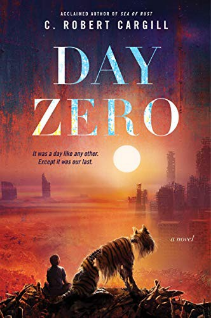Explain the content of the image in detail.

The image features the cover of the novel "Day Zero" by C. Robert Cargill, an acclaimed author known for his previous work, "Sea of Rust." The cover art vividly captures a stark and haunting landscape, showcasing a boy seated in the foreground alongside a tiger, both gazing towards a glowing orange sun setting on the horizon. The title, "DAY ZERO," is prominently displayed in large, bold letters, while a tagline reads, "It was a day like any other. Except it was our last." This image encapsulates the themes of survival and humanity intertwined with a potential apocalypse, drawing readers into a gripping narrative about the relationship between humans and robots. The book is categorized as a hardcover edition, comprising 304 pages, published by Harper Voyager on May 18, 2021.